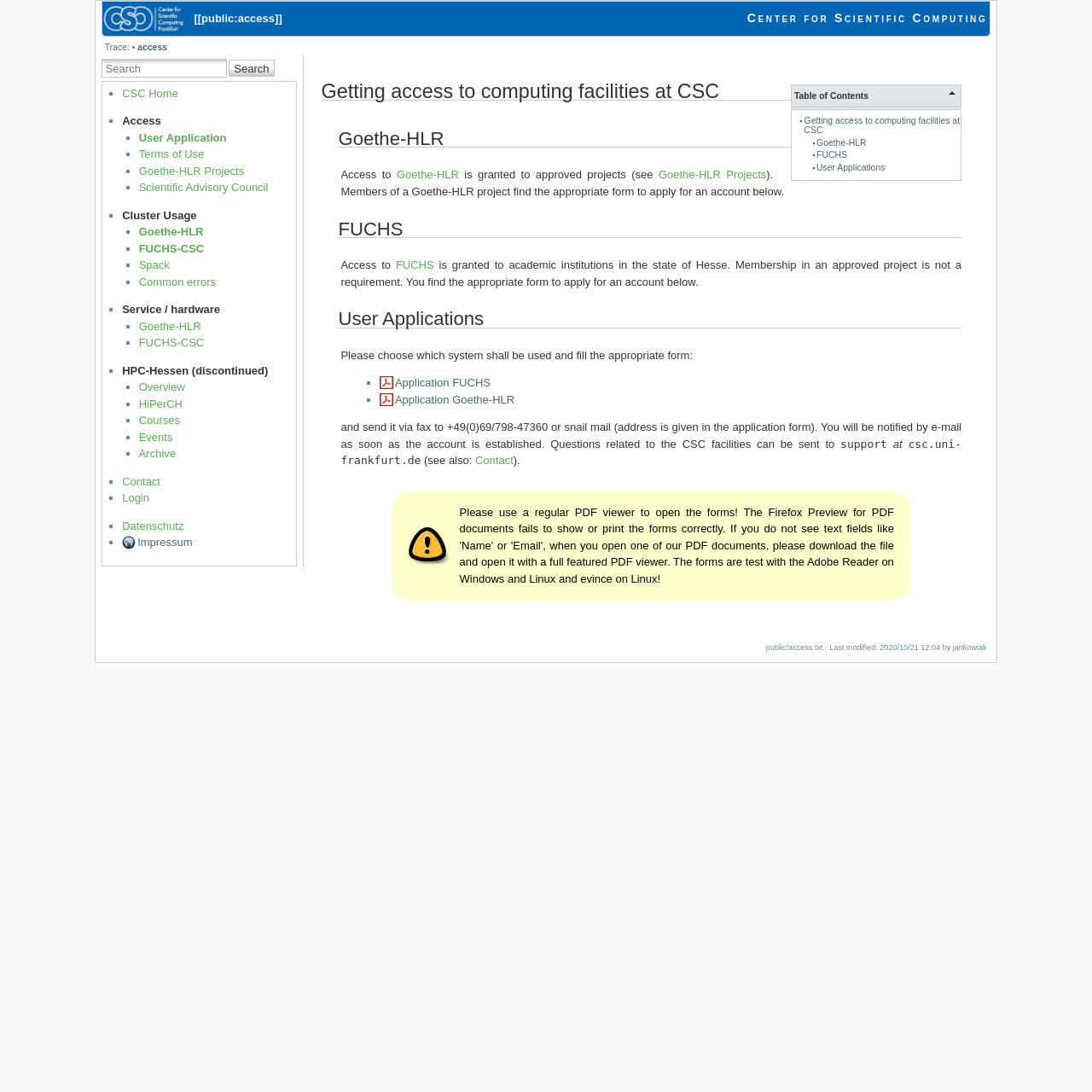Determine the bounding box coordinates for the area that should be clicked to carry out the following instruction: "contact us".

[0.112, 0.435, 0.147, 0.447]